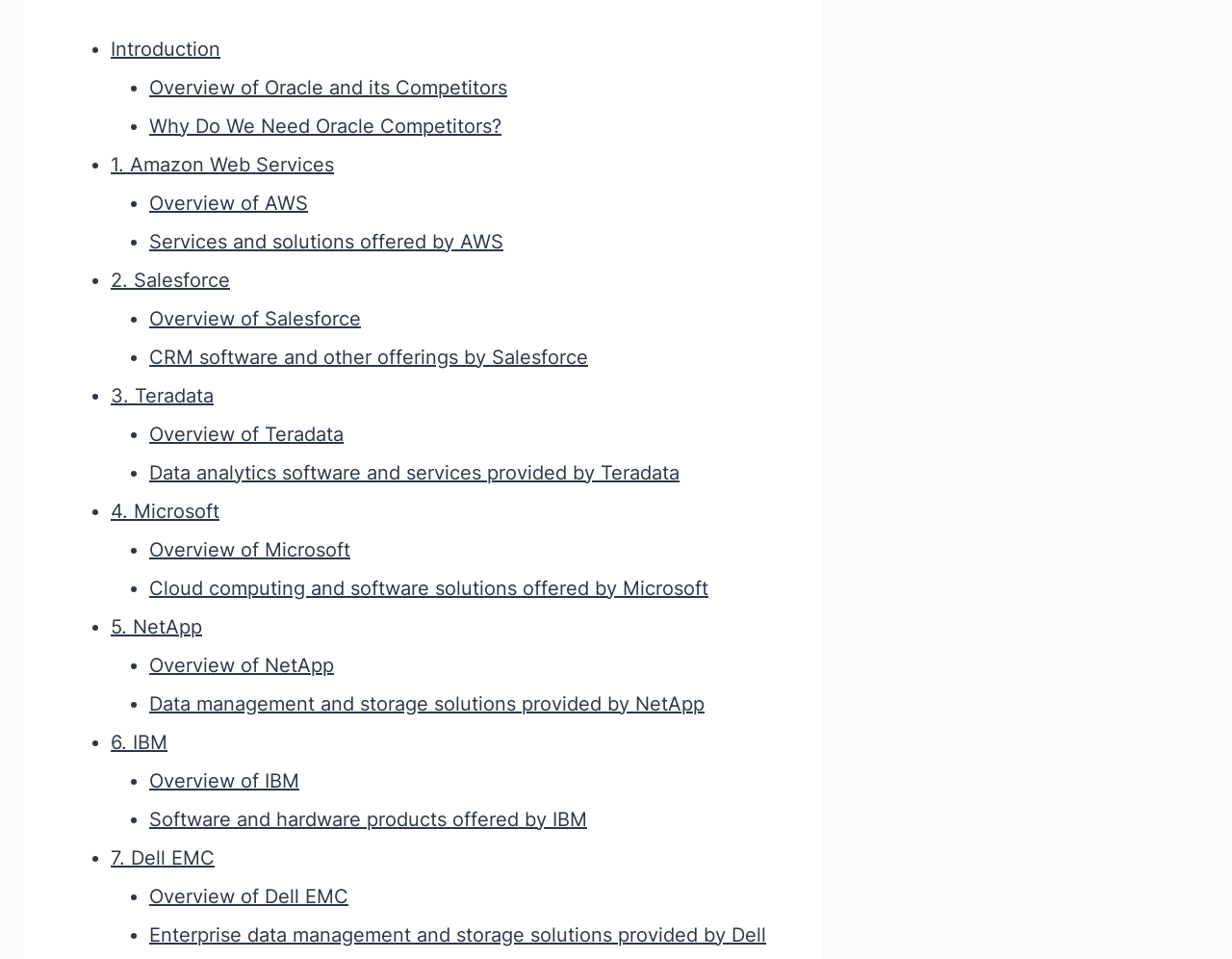Identify the bounding box coordinates of the clickable region to carry out the given instruction: "Explore services and solutions offered by AWS".

[0.121, 0.24, 0.409, 0.264]